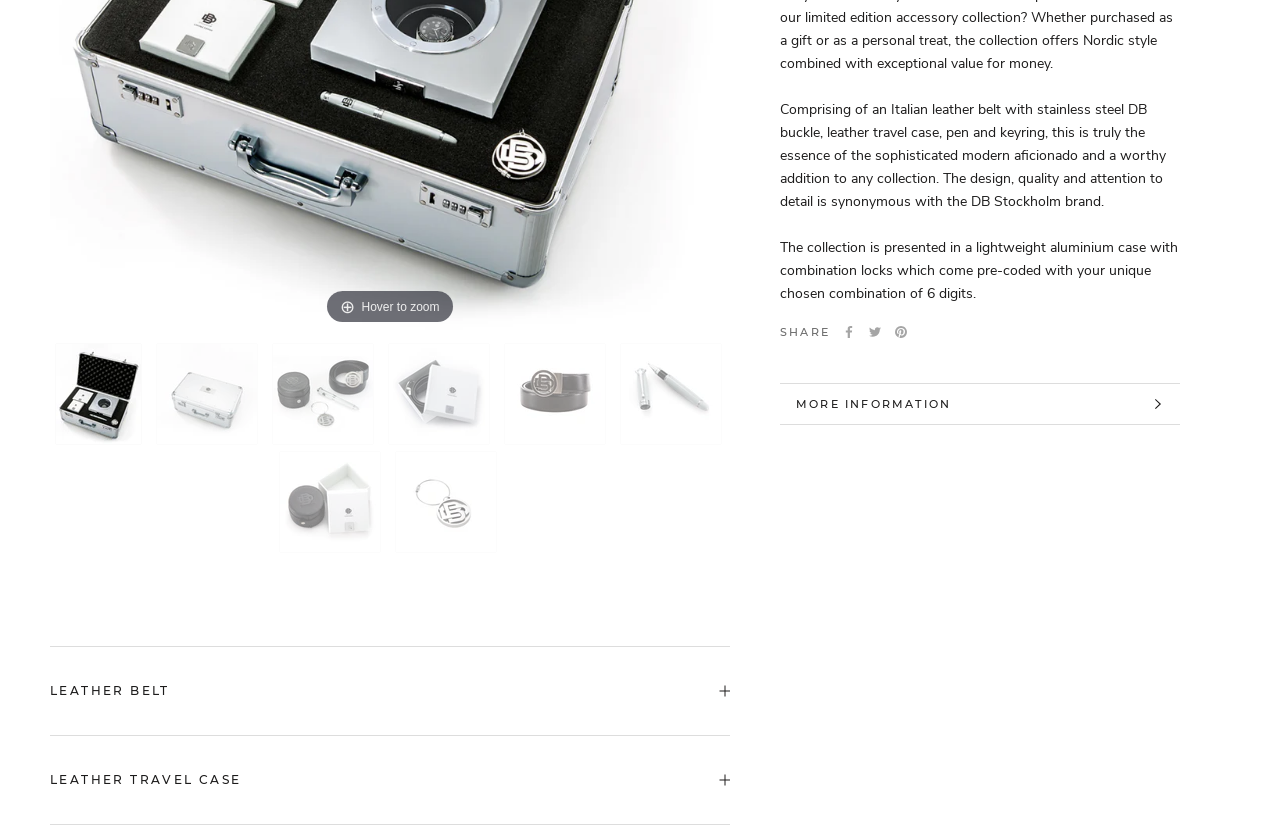Show the bounding box coordinates for the HTML element as described: "More information".

[0.609, 0.466, 0.922, 0.514]